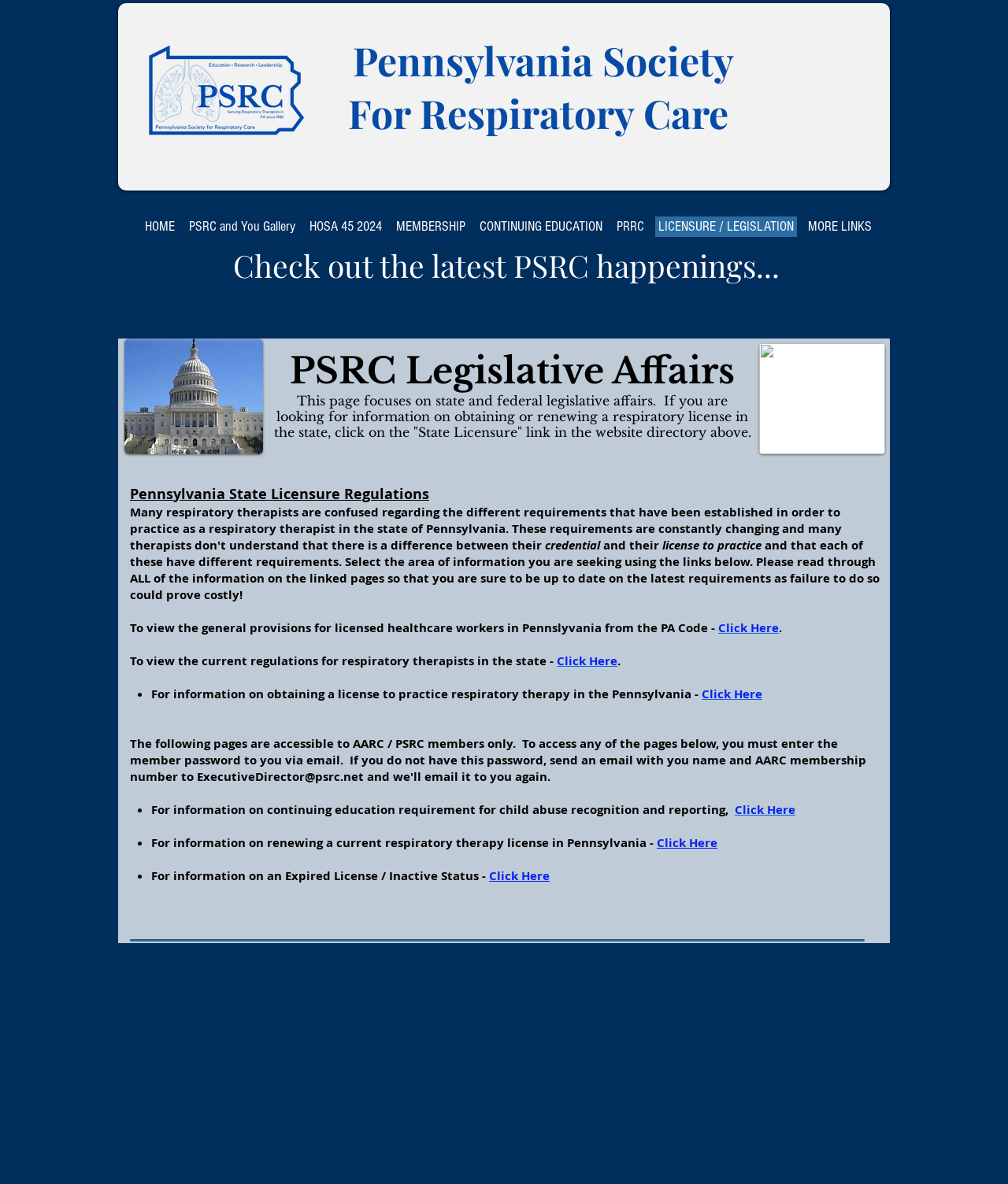Please identify the bounding box coordinates for the region that you need to click to follow this instruction: "Filter by keyword 'FDA Regulations'".

None